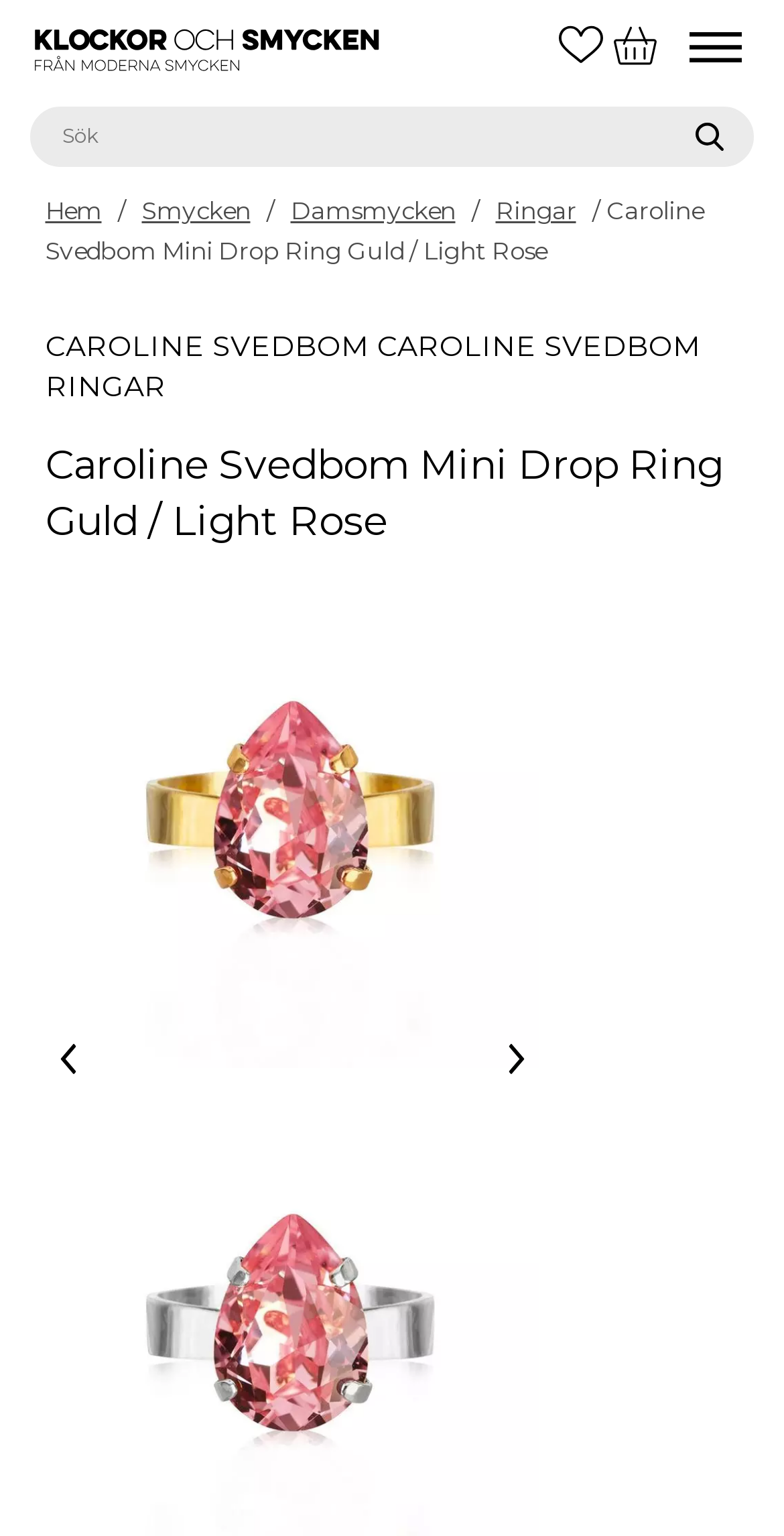How many images are there on the webpage?
Based on the image content, provide your answer in one word or a short phrase.

7